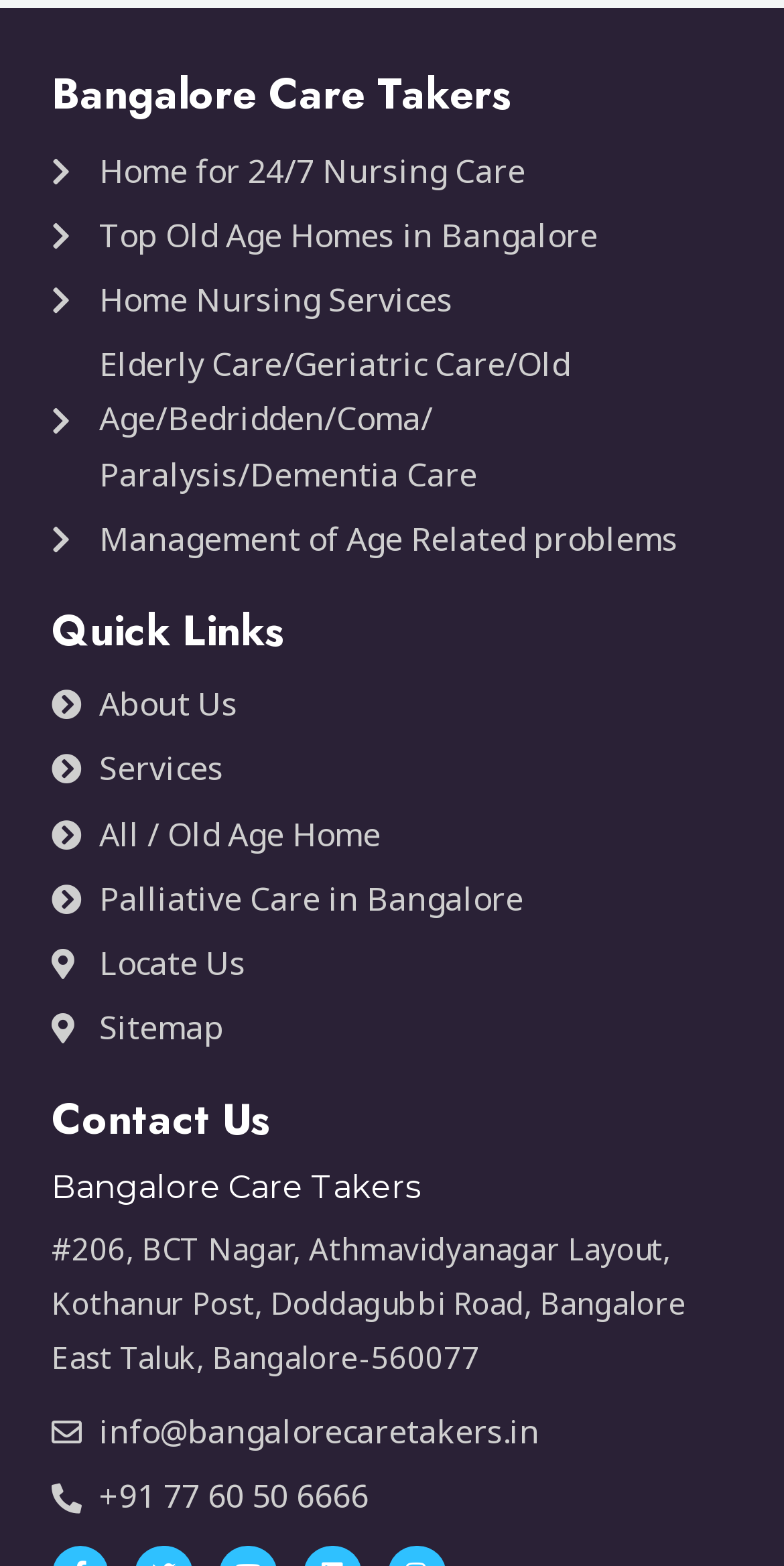Please specify the bounding box coordinates of the clickable region to carry out the following instruction: "Click on Home for 24/7 Nursing Care". The coordinates should be four float numbers between 0 and 1, in the format [left, top, right, bottom].

[0.066, 0.092, 0.934, 0.127]